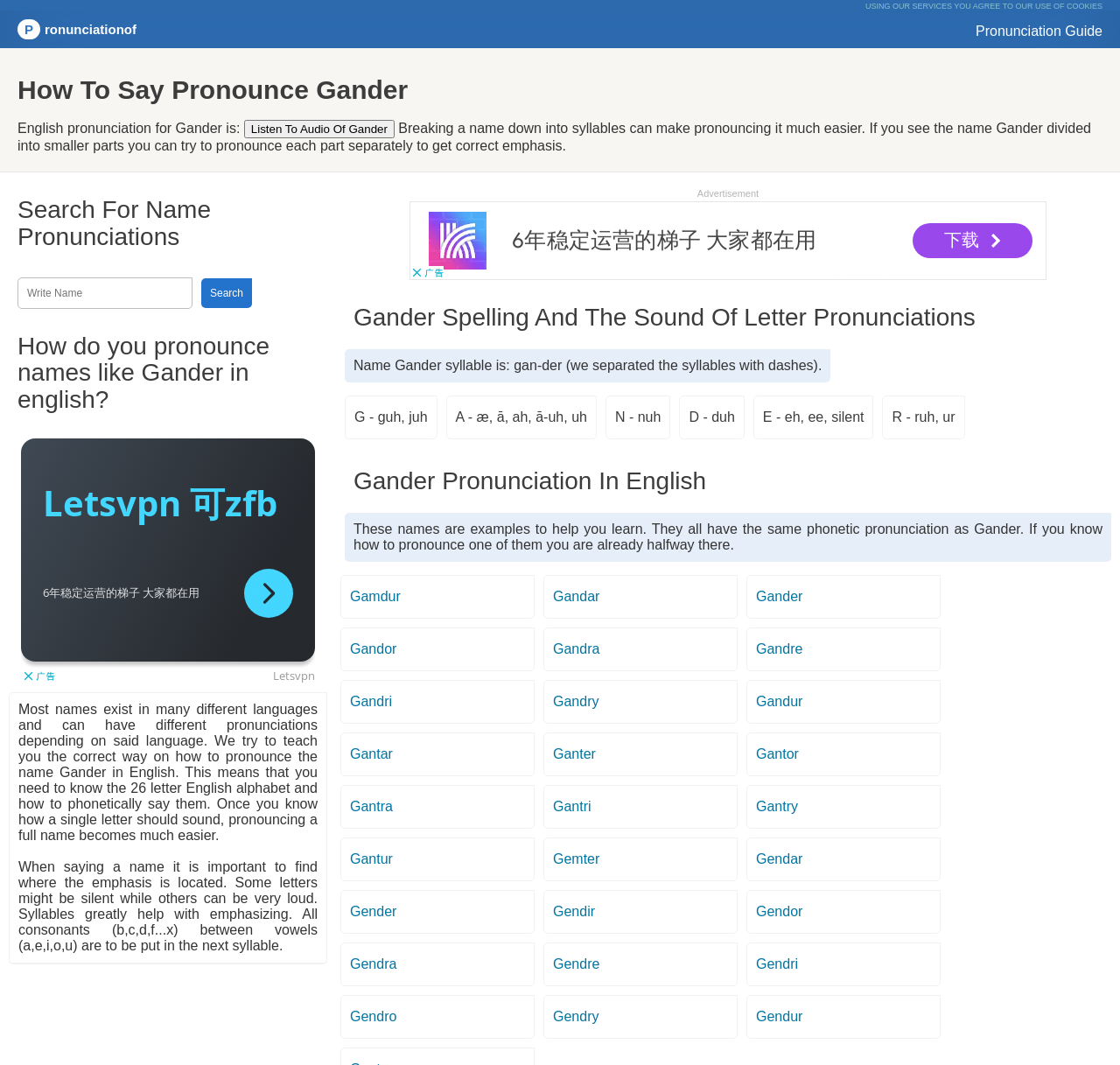Determine the bounding box coordinates of the section to be clicked to follow the instruction: "Listen to the audio of Gander". The coordinates should be given as four float numbers between 0 and 1, formatted as [left, top, right, bottom].

[0.218, 0.113, 0.352, 0.13]